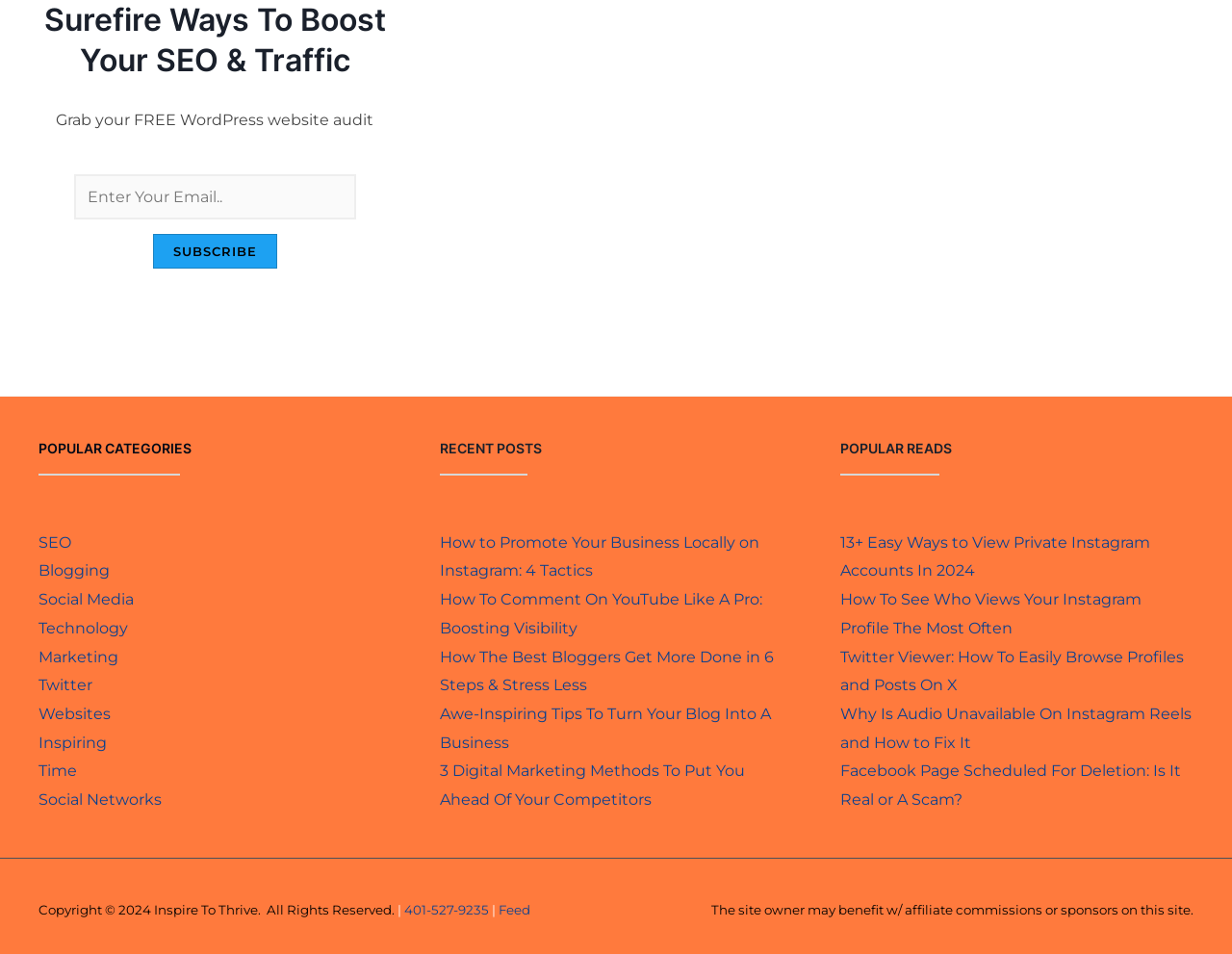What is the purpose of the textbox? From the image, respond with a single word or brief phrase.

Enter email